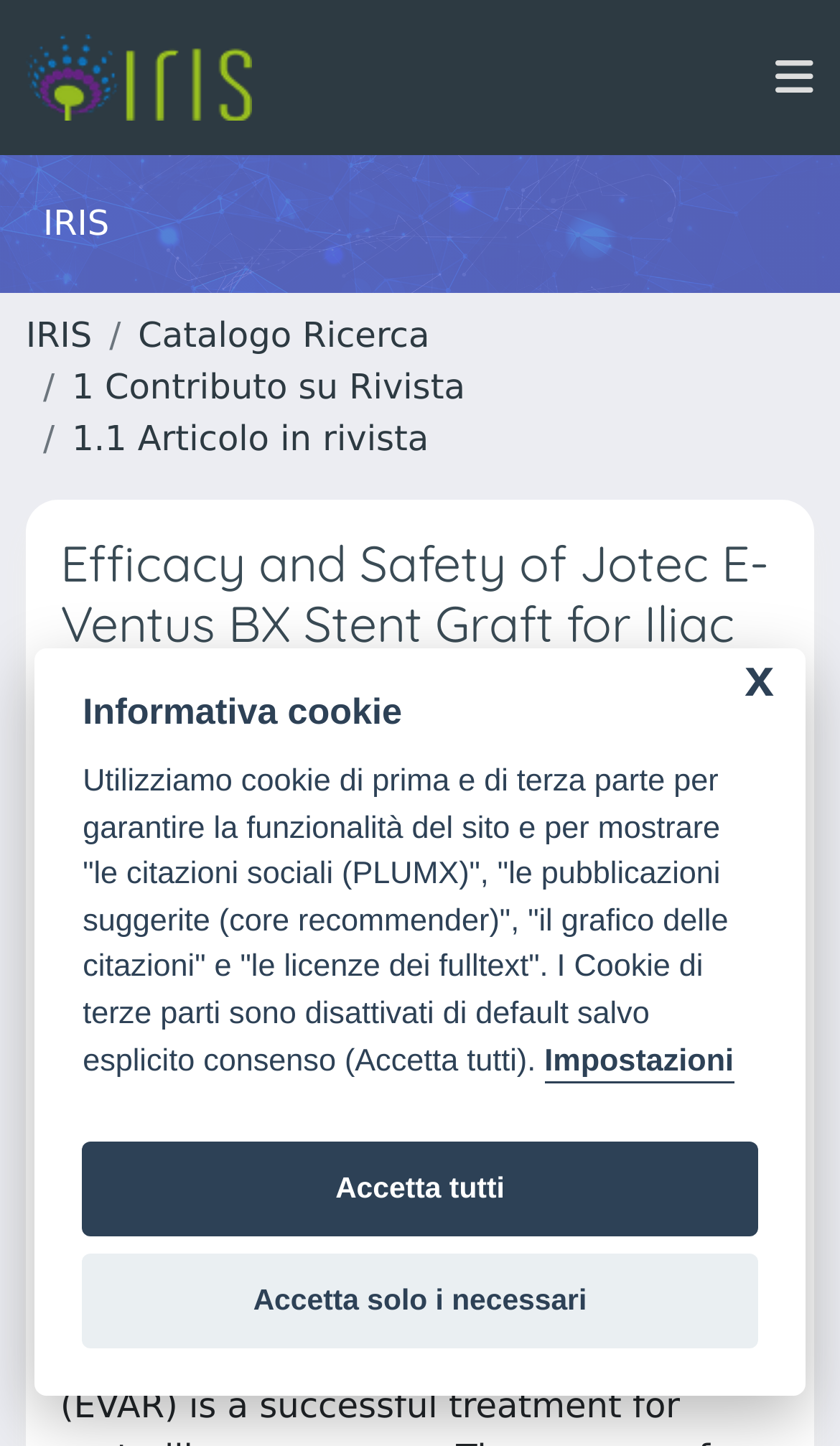Identify the bounding box for the element characterized by the following description: "Serraino, Giuseppe Filiberto".

[0.072, 0.575, 0.746, 0.648]